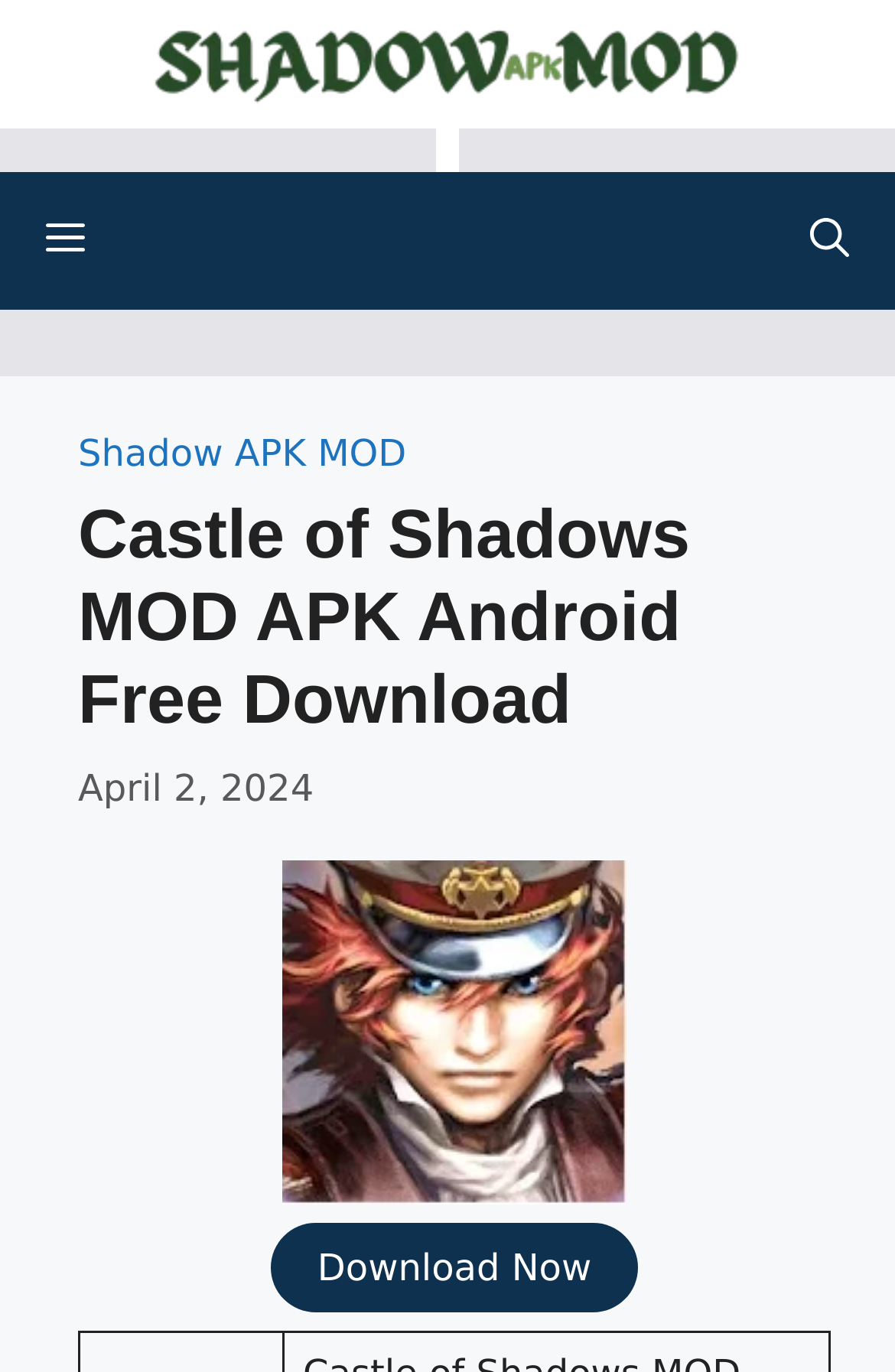Please find and report the primary heading text from the webpage.

Castle of Shadows MOD APK Android Free Download